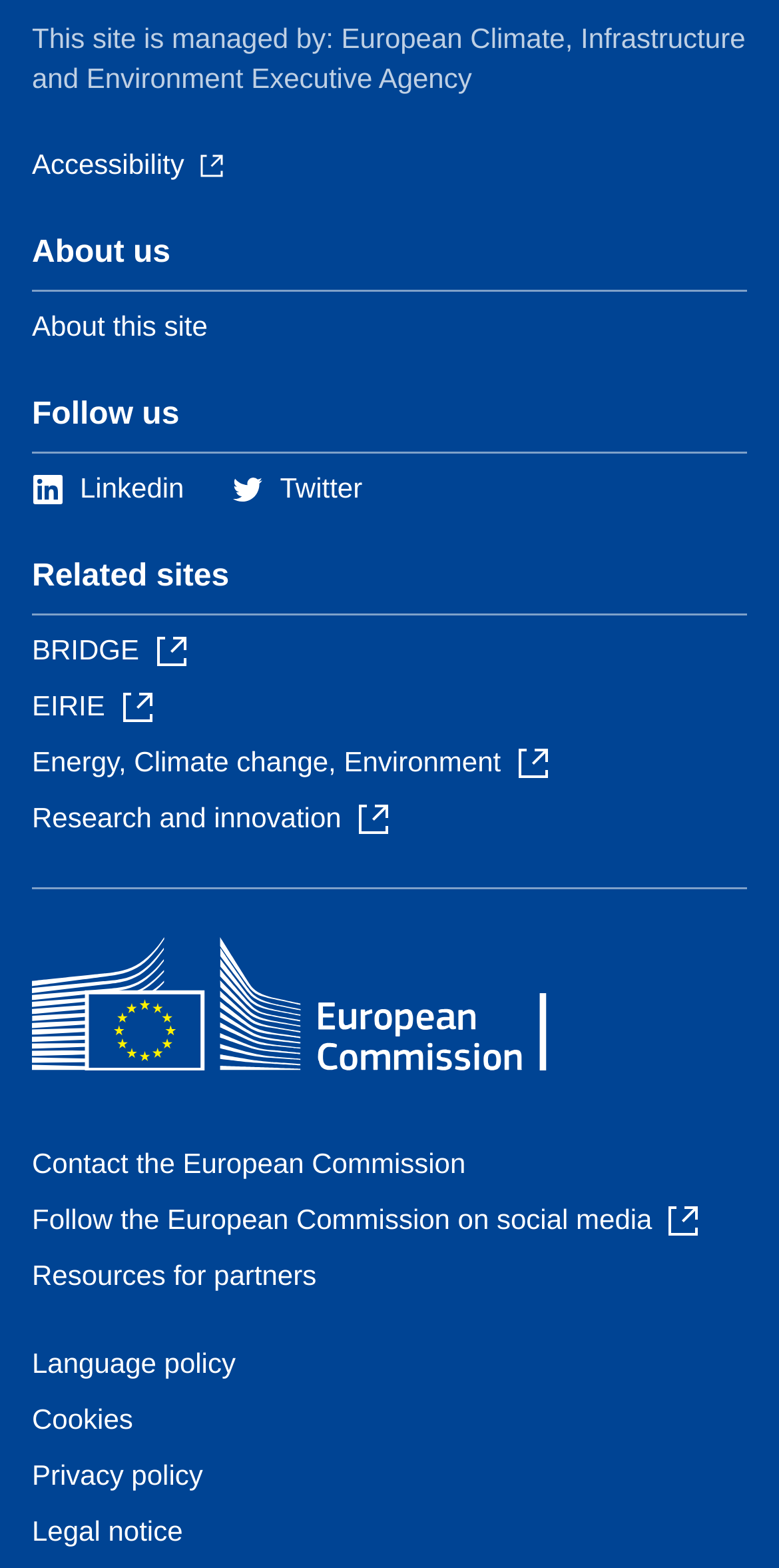Using the information in the image, give a comprehensive answer to the question: 
What is the name of the logo at the top of the page?

I found this information by looking at the image element at the top of the page, which is described as the 'European Commission logo'.